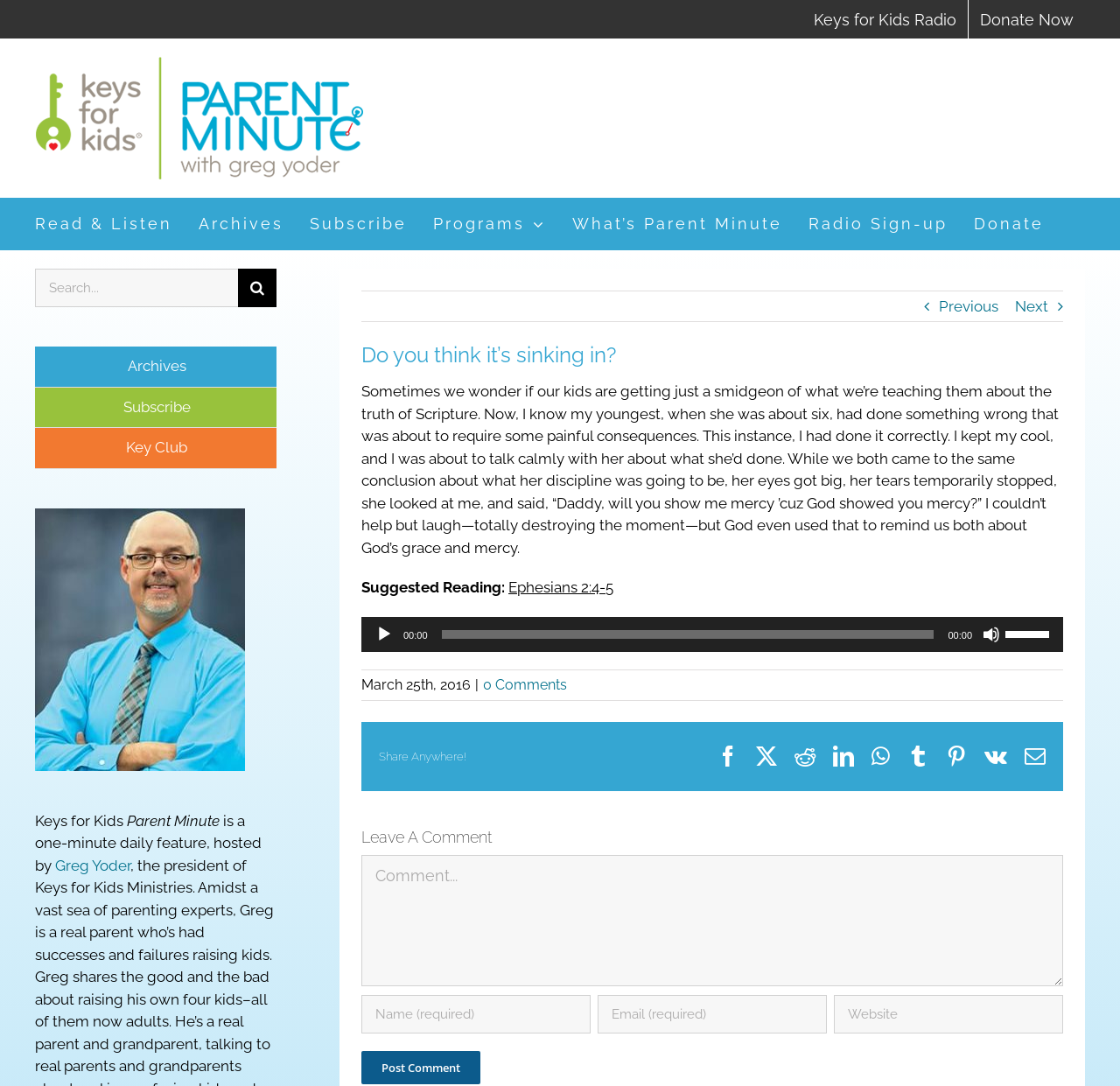What is the topic of the article?
Please use the image to provide an in-depth answer to the question.

I inferred the topic by reading the article's content, which discusses a parent's experience teaching their child about the truth of Scripture and the child's response to it.